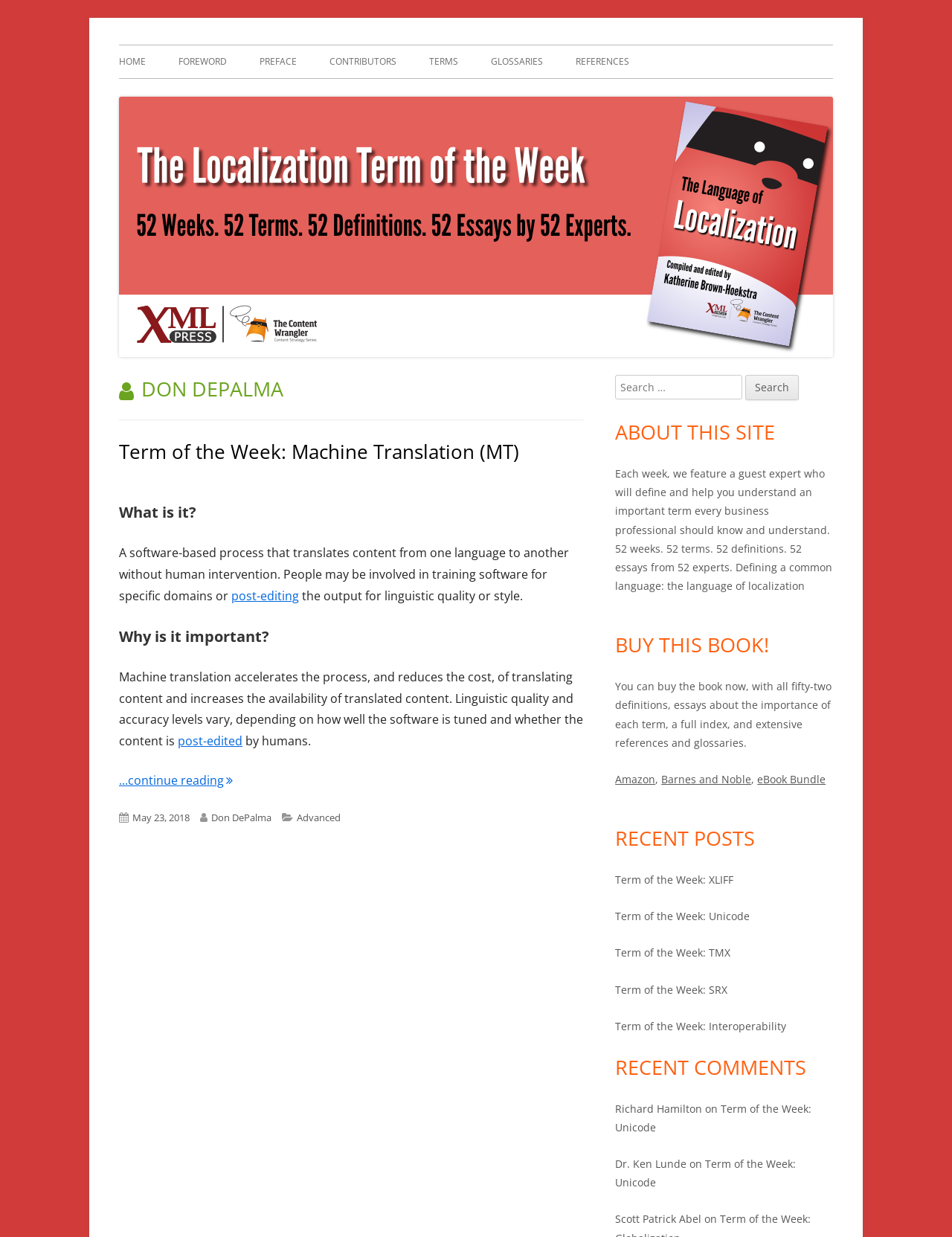Find the bounding box coordinates for the element that must be clicked to complete the instruction: "Read the 'Term of the Week: Machine Translation (MT)' article". The coordinates should be four float numbers between 0 and 1, indicated as [left, top, right, bottom].

[0.125, 0.354, 0.545, 0.376]